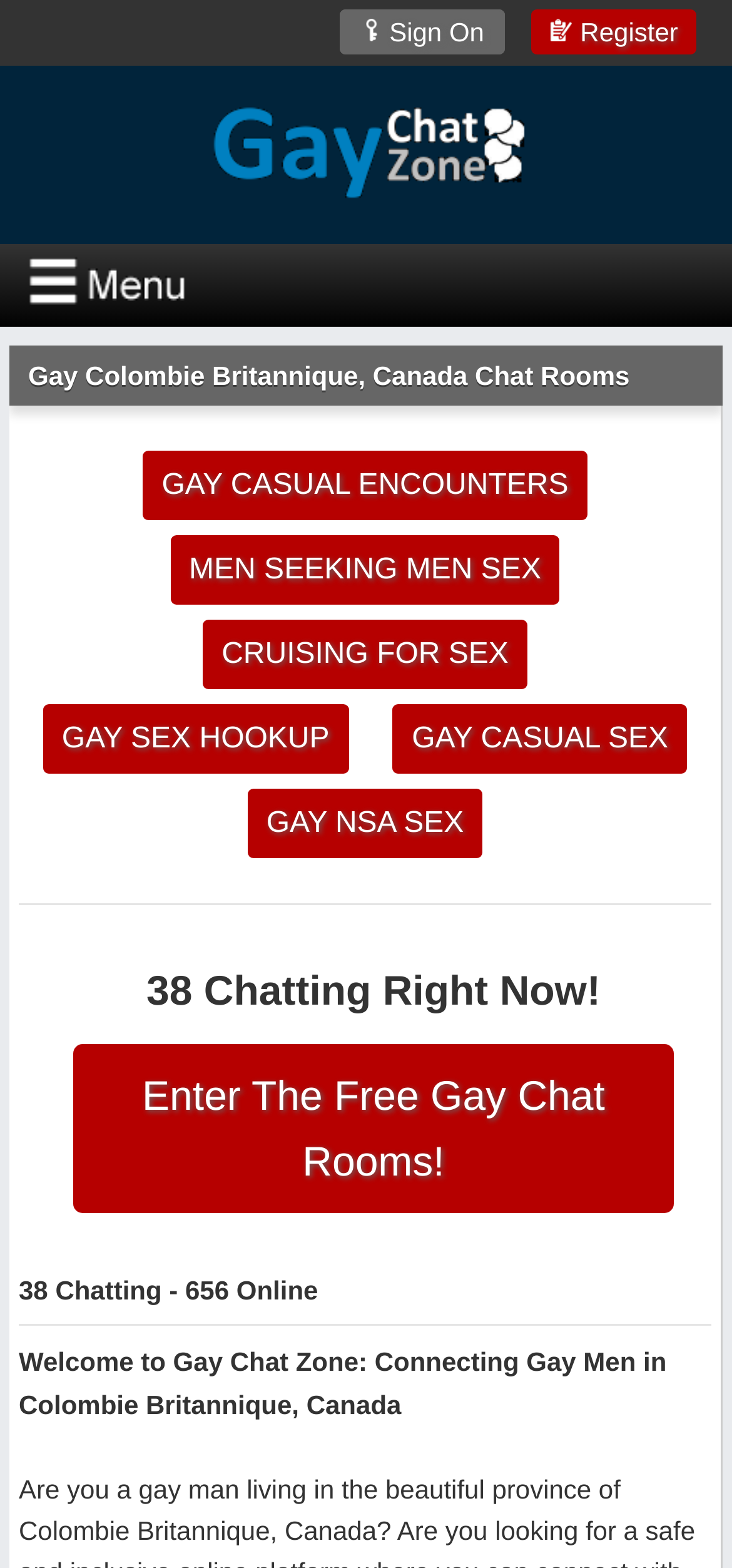Find the bounding box coordinates for the area that must be clicked to perform this action: "Visit the Gay Chat Zone".

[0.0, 0.052, 1.0, 0.142]